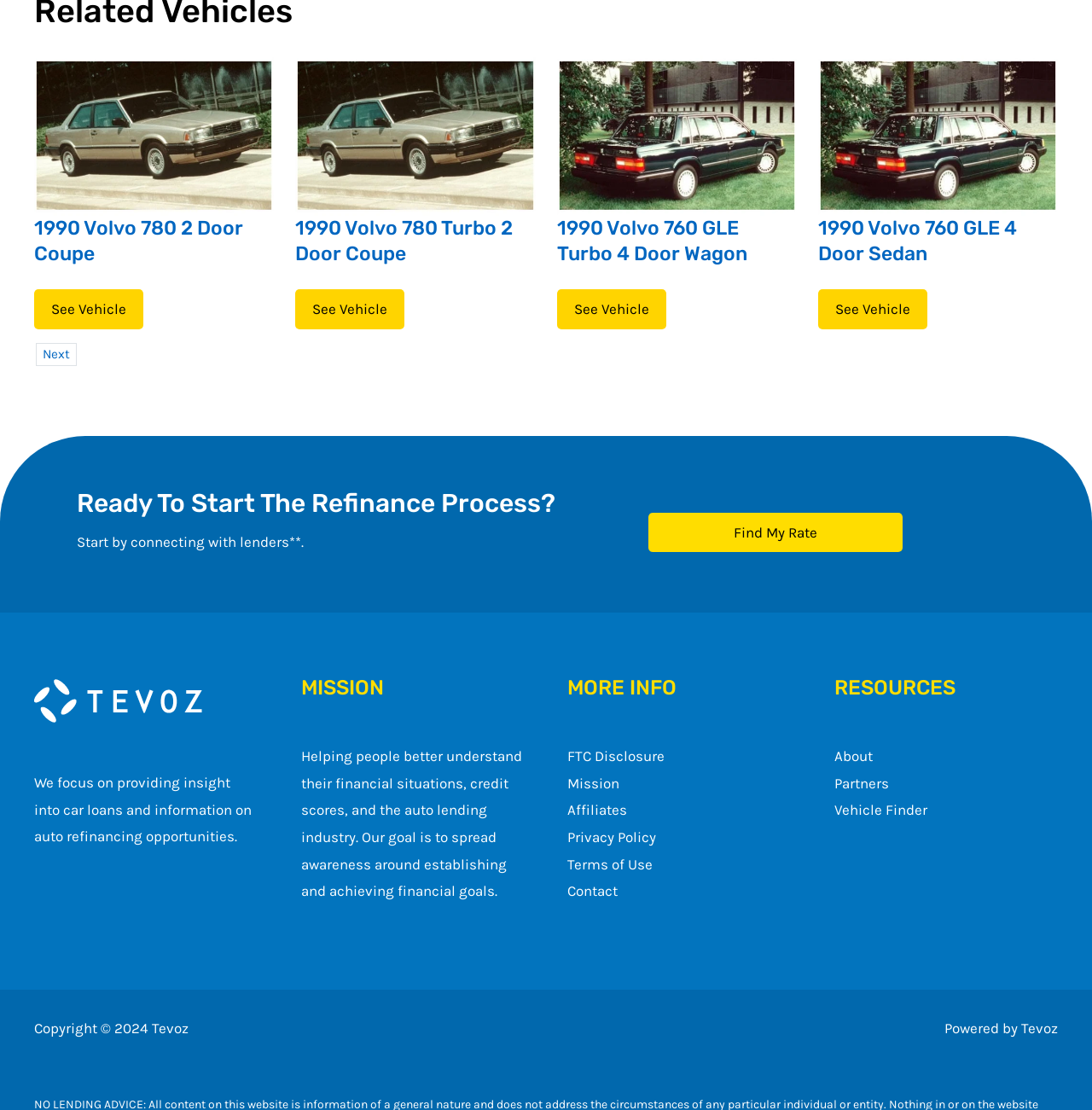Find the bounding box coordinates of the clickable area required to complete the following action: "Learn about Tevoz's Mission".

[0.275, 0.605, 0.48, 0.633]